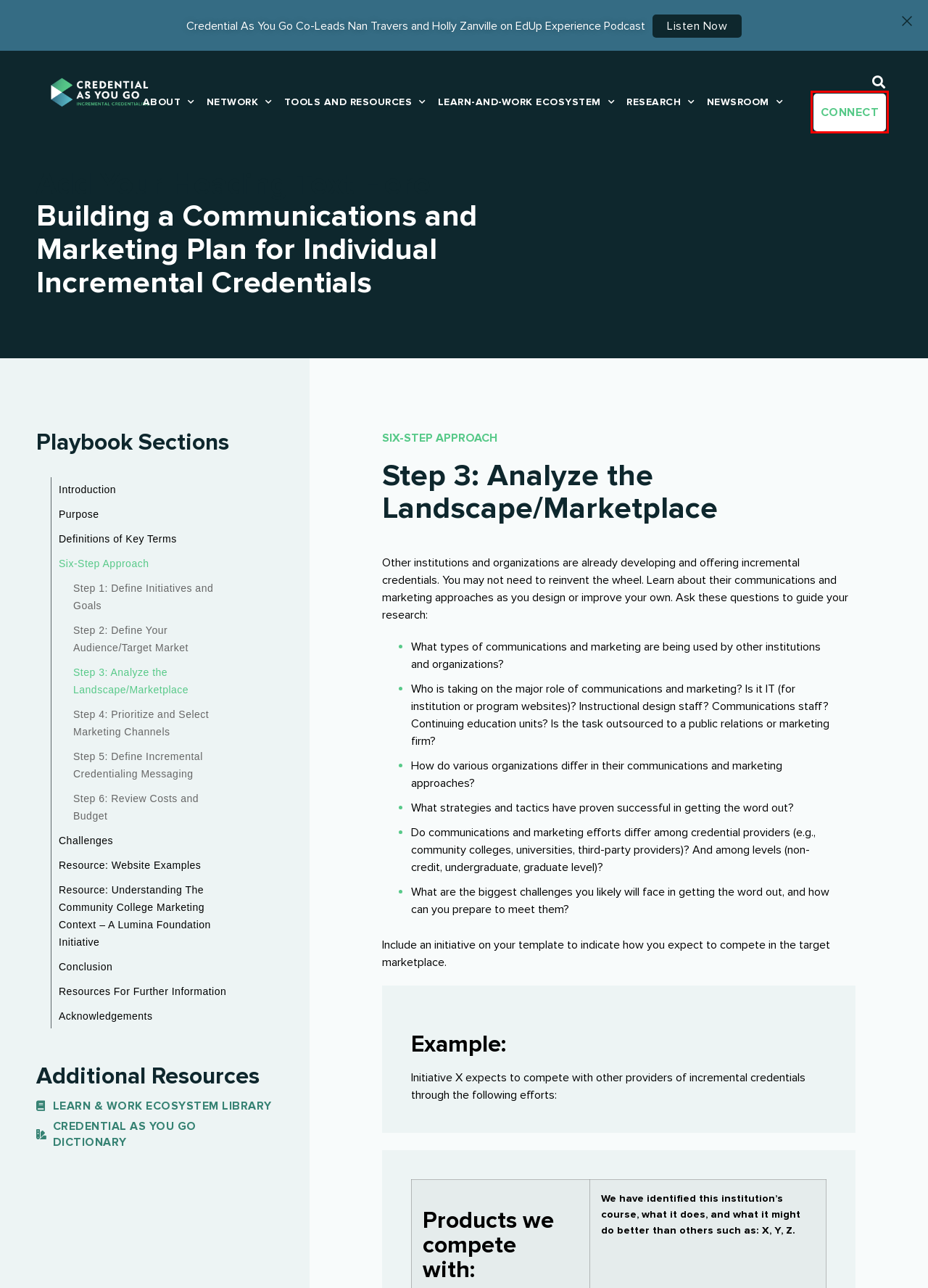Look at the screenshot of a webpage that includes a red bounding box around a UI element. Select the most appropriate webpage description that matches the page seen after clicking the highlighted element. Here are the candidates:
A. Step 2: Define Your Audience/Target Market - Credential As You Go
B. Acknowledgements - Credential As You Go
C. Step 6: Review Costs and Budget - Credential As You Go
D. Research - Credential As You Go
E. Connect - Credential As You Go
F. Resources For Further Information - Credential As You Go
G. Key Terms - Credential As You Go
H. Newsroom - Credential As You Go

E